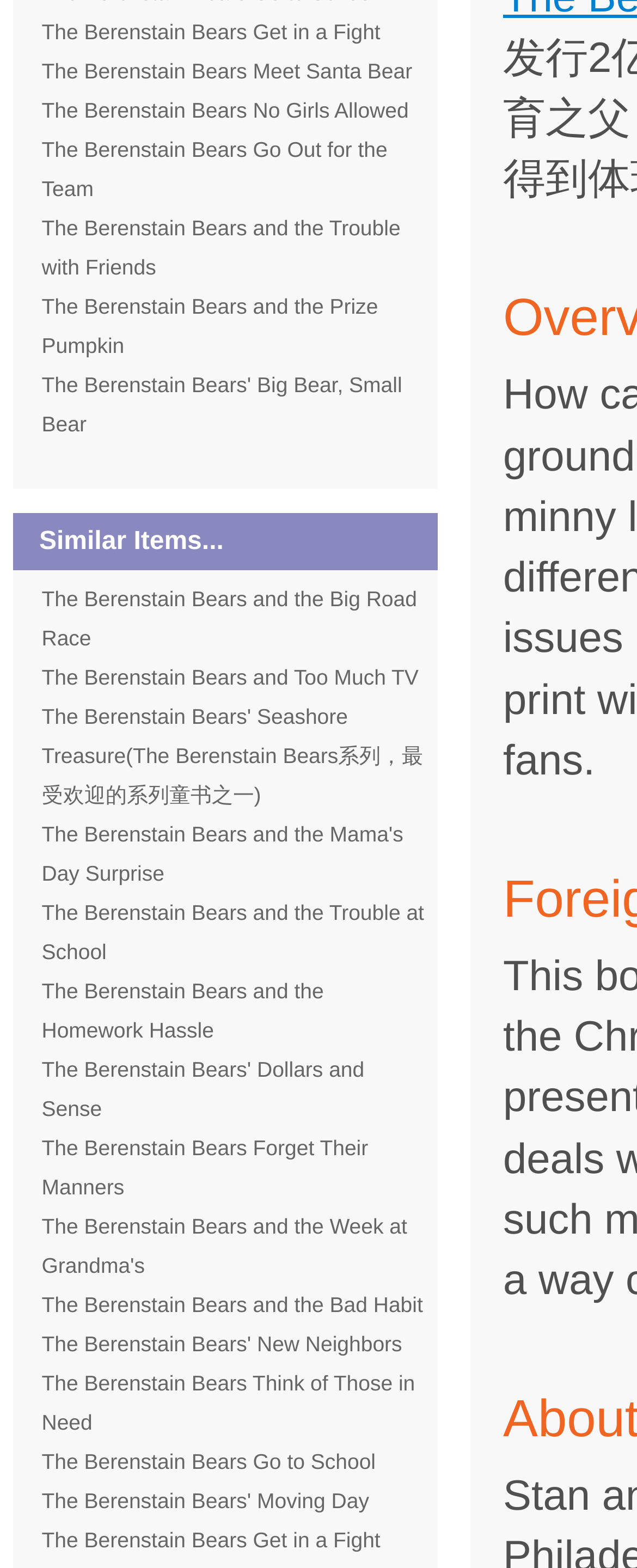What is the title of the book with 'Pumpkin' in it?
Look at the image and respond with a one-word or short-phrase answer.

The Berenstain Bears and the Prize Pumpkin